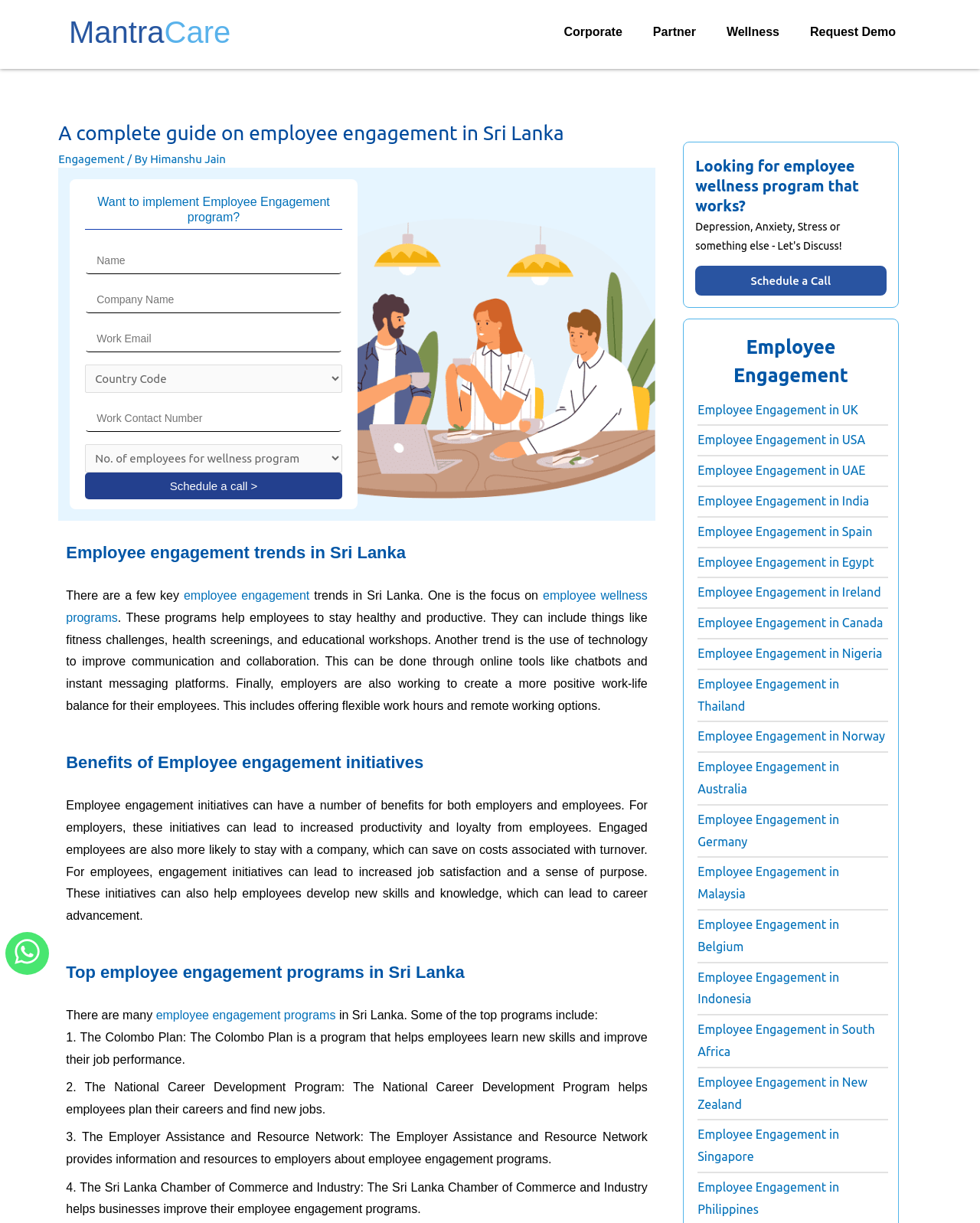Highlight the bounding box coordinates of the element that should be clicked to carry out the following instruction: "Click on the 'Employee Engagement in UK' link". The coordinates must be given as four float numbers ranging from 0 to 1, i.e., [left, top, right, bottom].

[0.712, 0.329, 0.876, 0.34]